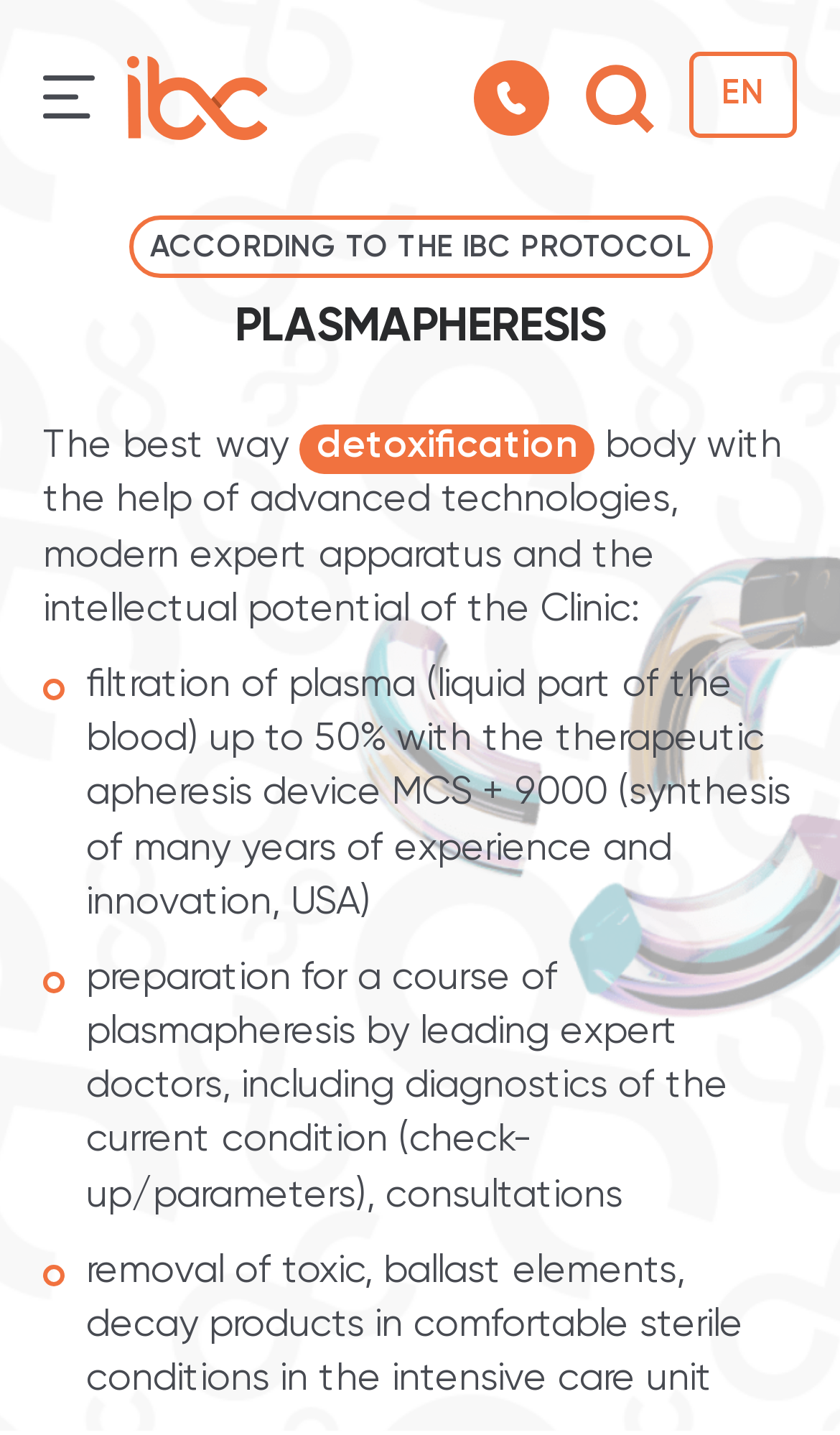Extract the bounding box coordinates for the described element: "alt="Clinic phone number"". The coordinates should be represented as four float numbers between 0 and 1: [left, top, right, bottom].

[0.564, 0.041, 0.654, 0.094]